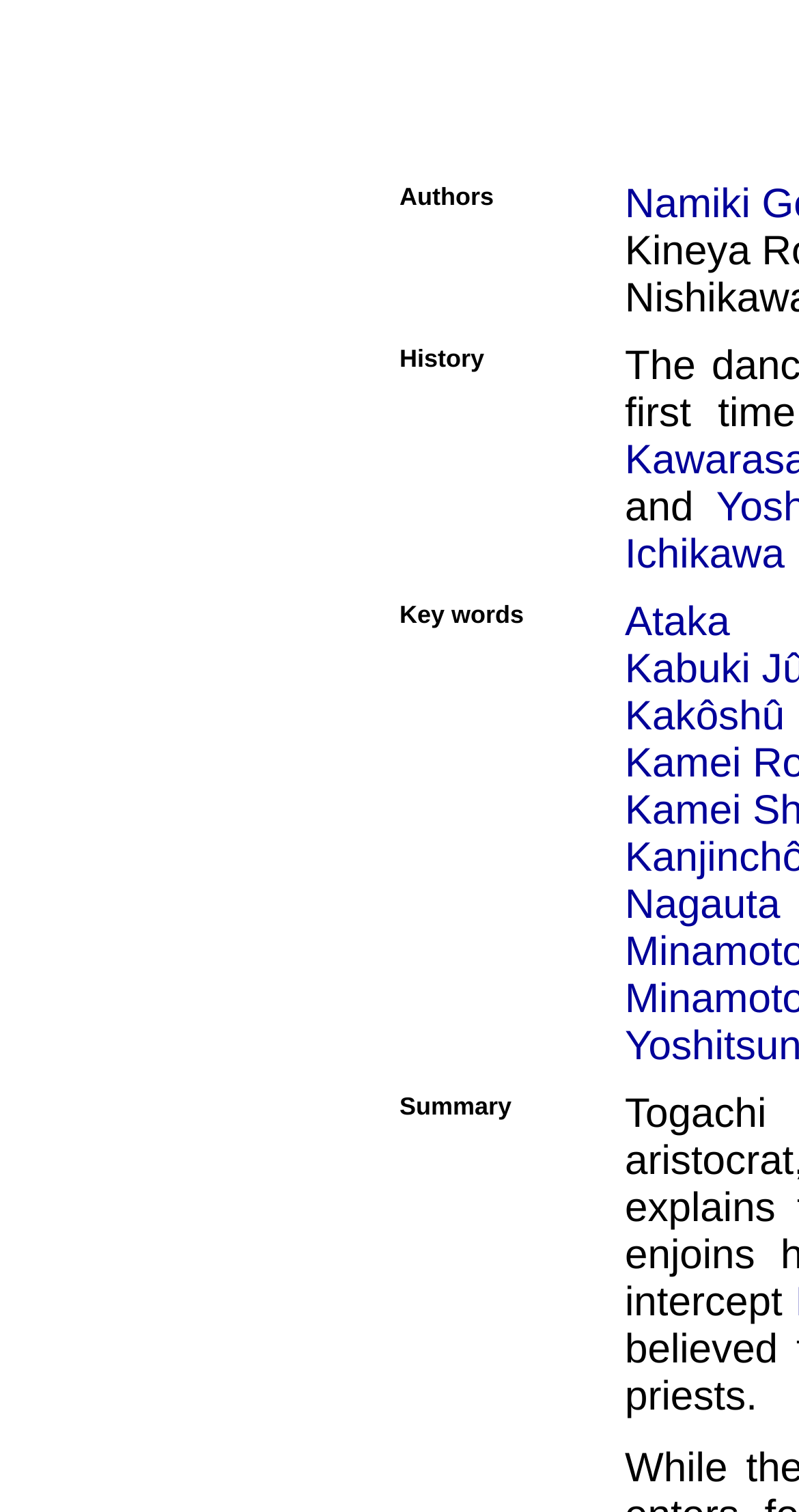Please specify the bounding box coordinates in the format (top-left x, top-left y, bottom-right x, bottom-right y), with all values as floating point numbers between 0 and 1. Identify the bounding box of the UI element described by: Five Twenty Eight, LLC

None